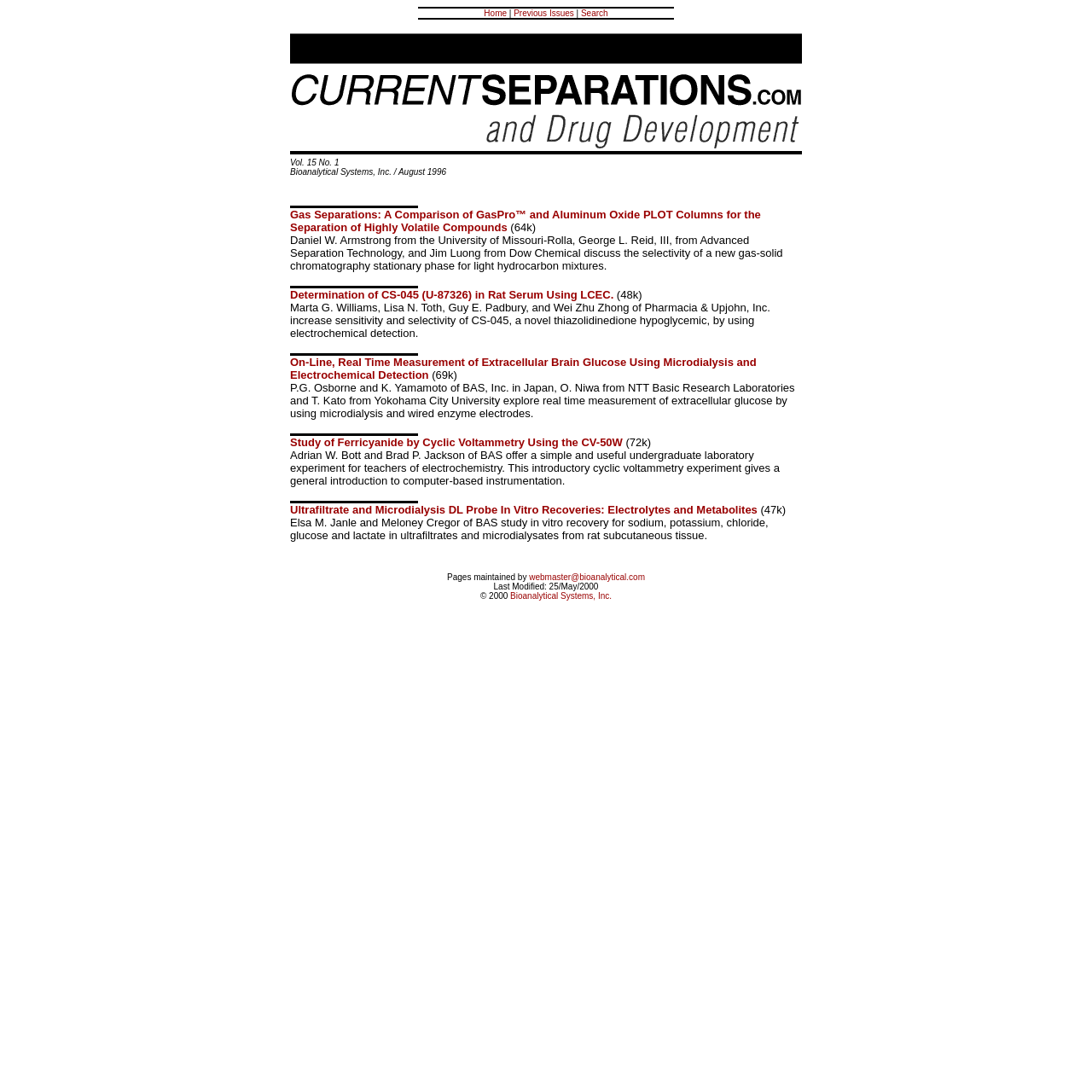What is the size of the second article?
Use the information from the image to give a detailed answer to the question.

The size of the second article can be found by reading the text associated with the second article, which mentions '(48k)'.